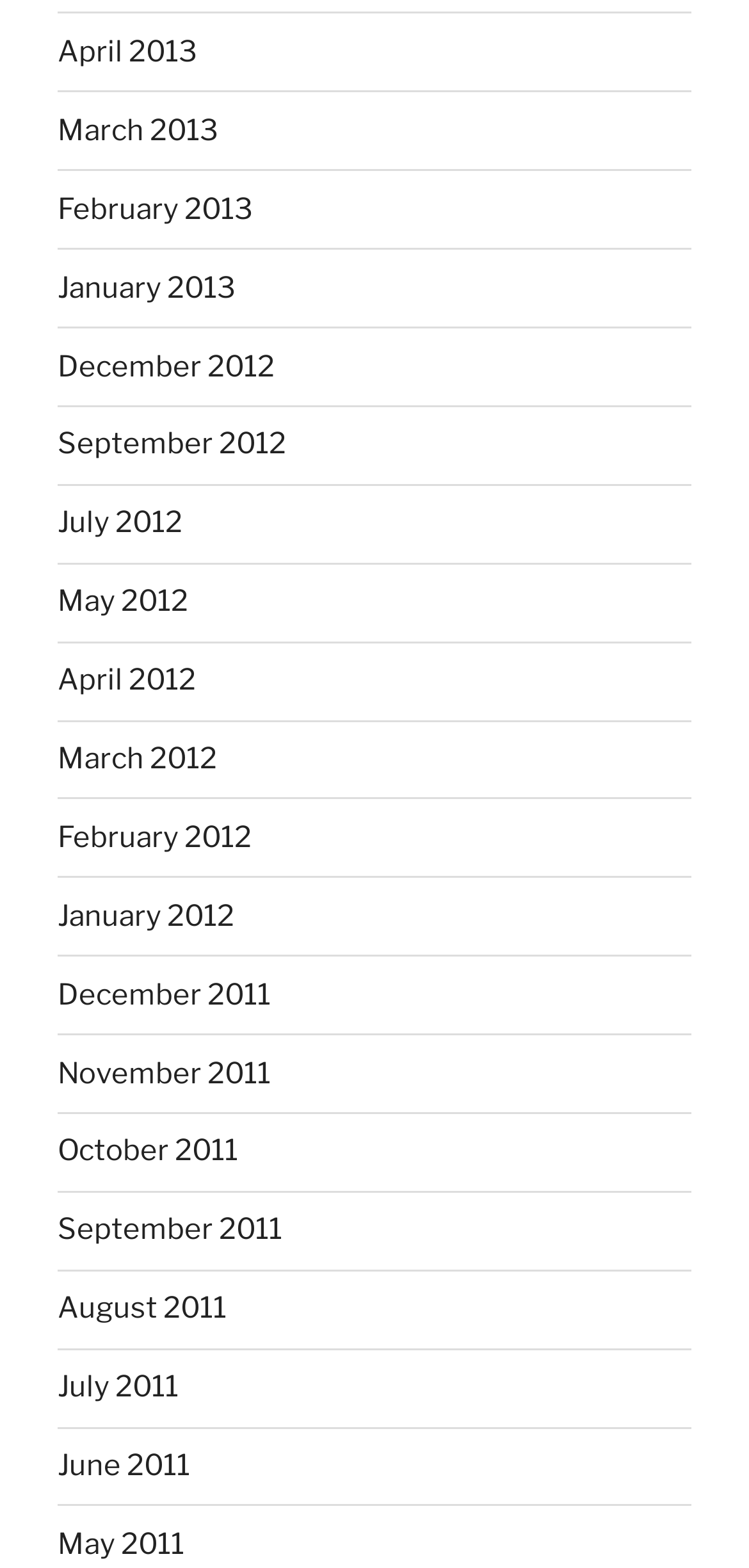Please locate the bounding box coordinates of the element that needs to be clicked to achieve the following instruction: "view March 2012". The coordinates should be four float numbers between 0 and 1, i.e., [left, top, right, bottom].

[0.077, 0.473, 0.29, 0.495]